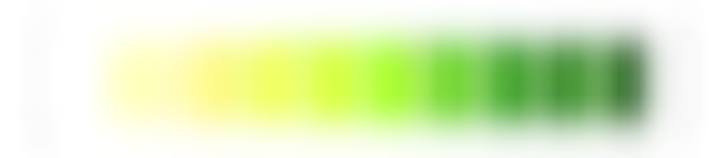What is the purpose of the visual? Examine the screenshot and reply using just one word or a brief phrase.

Quick reference for coaches